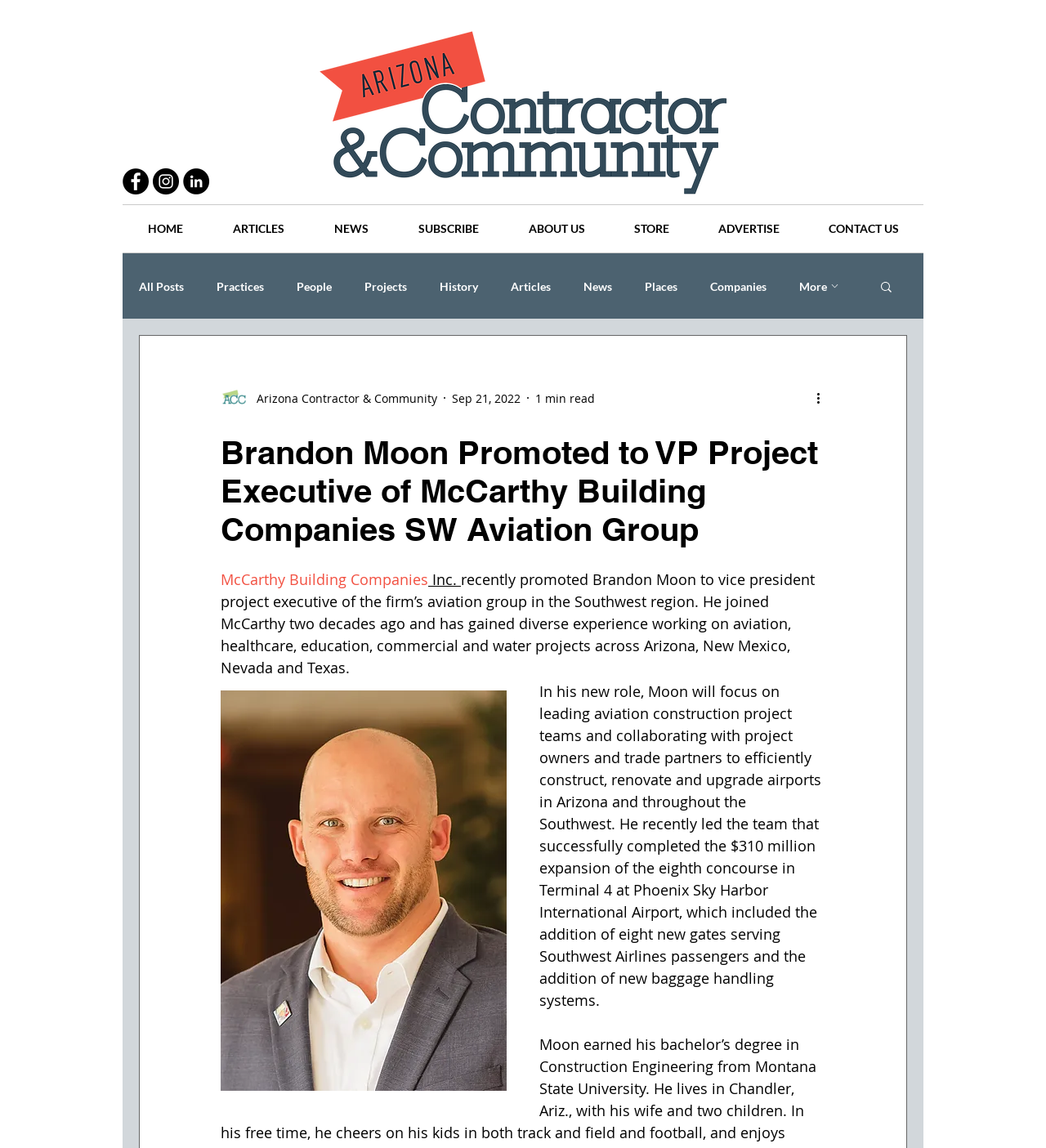Summarize the webpage comprehensively, mentioning all visible components.

The webpage is about Brandon Moon's promotion to Vice President Project Executive of McCarthy Building Companies' Southwest Aviation Group. At the top left, there is a social bar with links to Facebook, Instagram, and LinkedIn, each represented by a black circle icon. Next to the social bar, there is a logo image of ACC_Logo 2023 - AZCC Long-01.png.

Below the logo, there is a navigation menu with links to HOME, ARTICLES, NEWS, SUBSCRIBE, ABOUT US, STORE, ADVERTISE, and CONTACT US. To the right of the navigation menu, there is another navigation menu with links to various blog categories, including All Posts, Practices, People, Projects, History, Articles, News, Places, and Companies.

In the main content area, there is a heading announcing Brandon Moon's promotion, followed by a brief article about his new role and experience. The article is accompanied by an image of the writer and a button with more actions. The article text is divided into two sections, with the first section describing Moon's promotion and the second section detailing his experience and accomplishments.

At the top right, there is a search button with a magnifying glass icon. The overall layout is organized, with clear headings and concise text, making it easy to read and navigate.